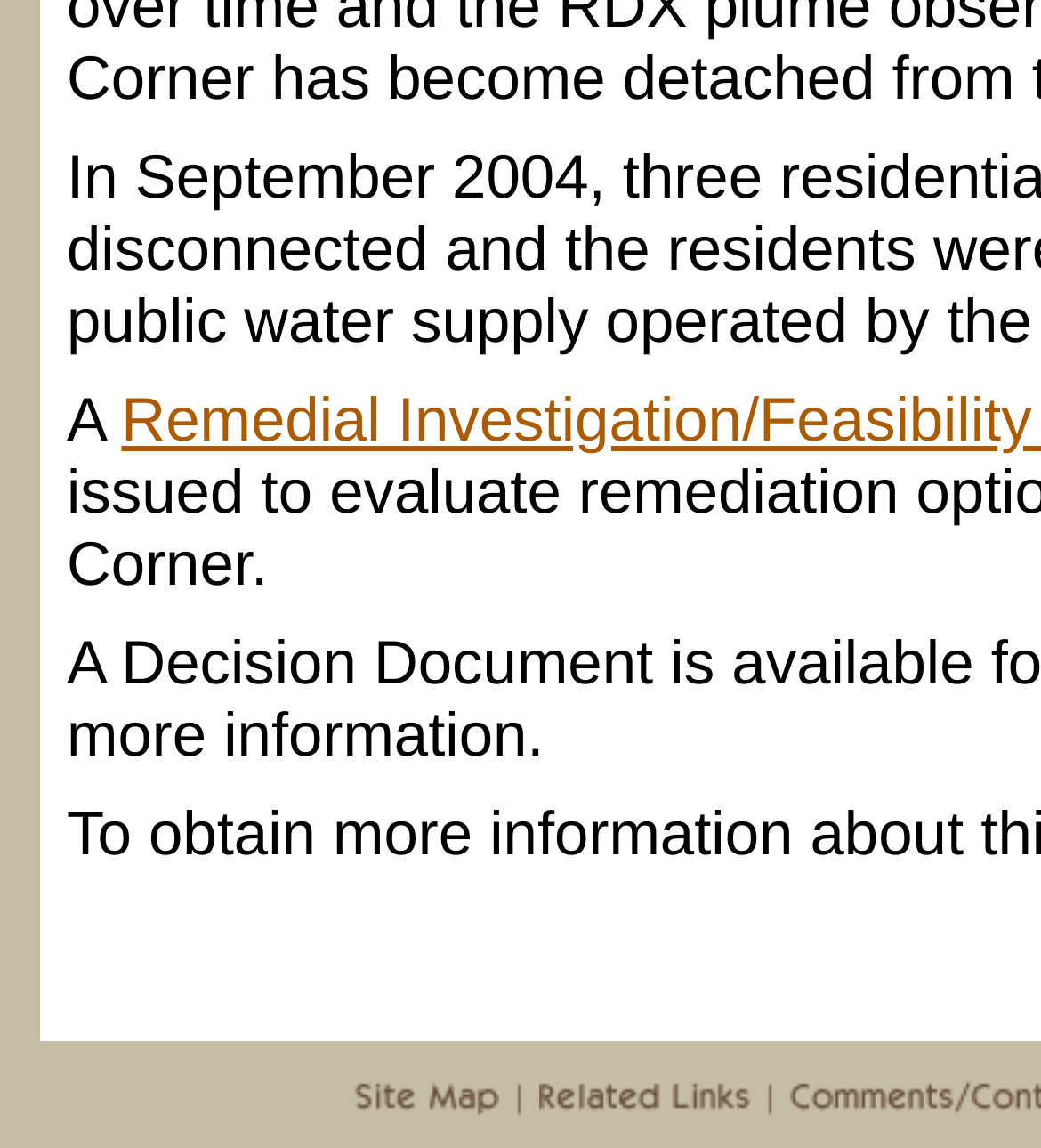How many elements are there in the bottom row?
Look at the screenshot and respond with a single word or phrase.

4